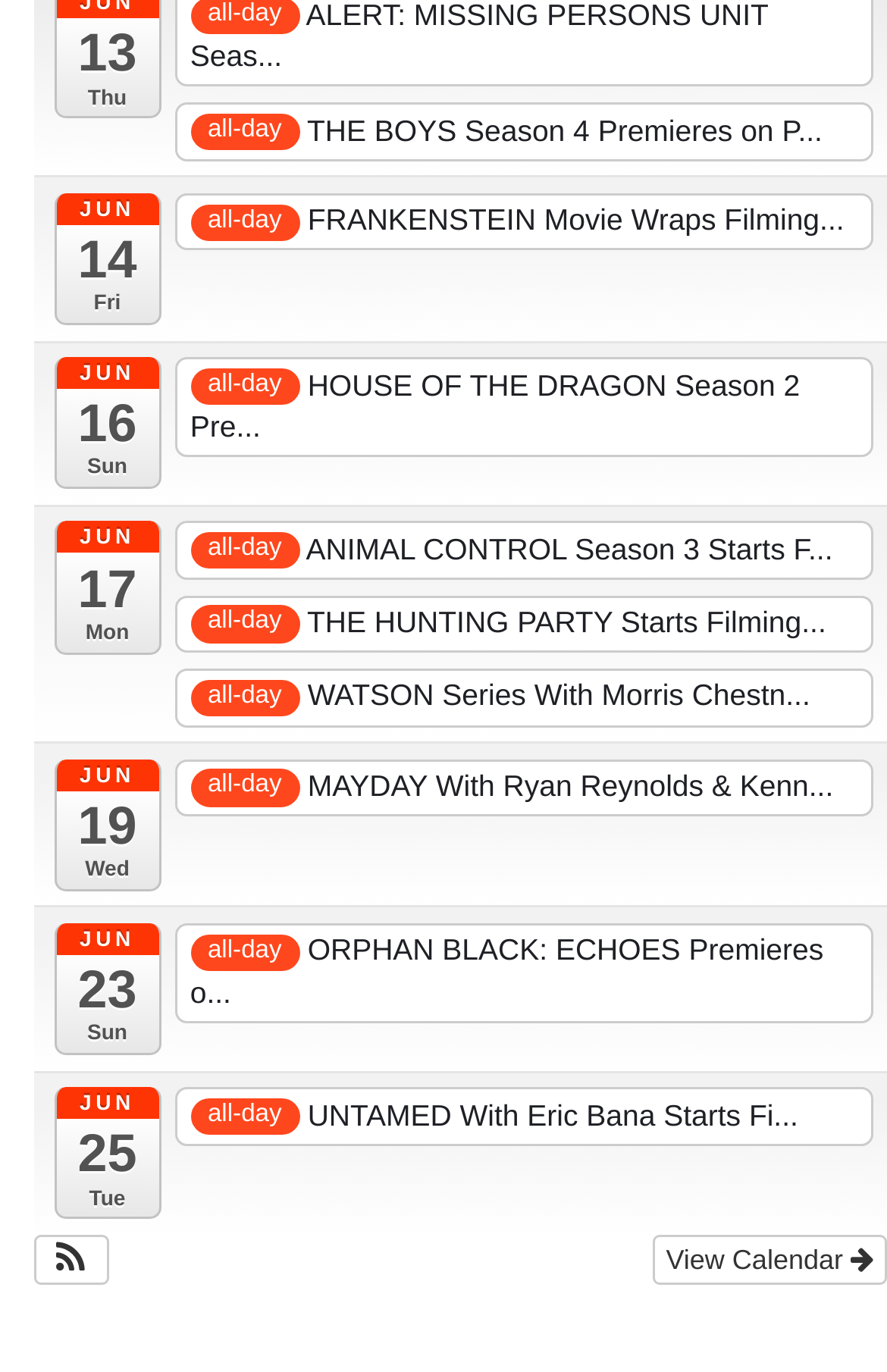Answer the question with a brief word or phrase:
What is the last event listed on the webpage?

UNTAMED With Eric Bana Starts Filming